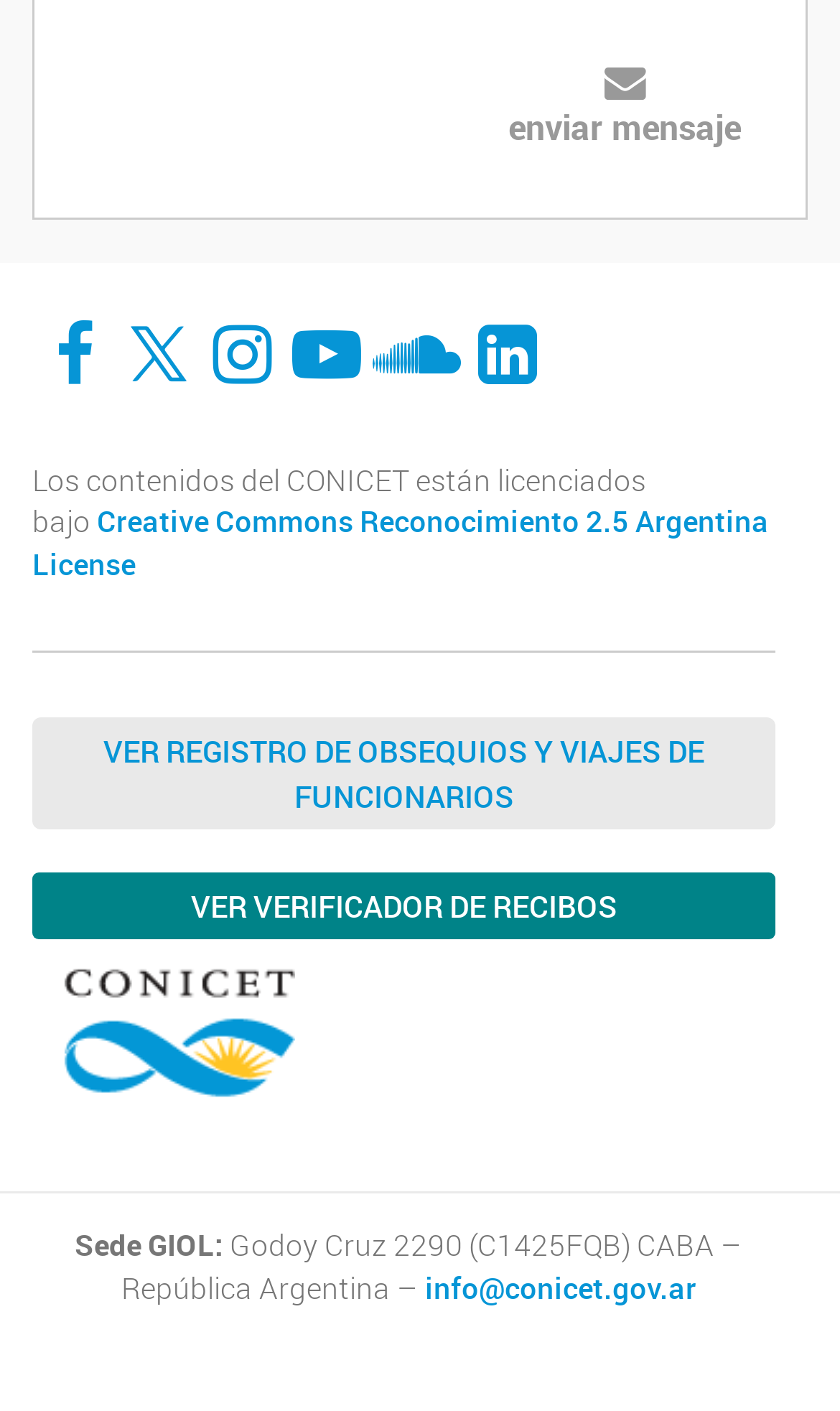Pinpoint the bounding box coordinates of the area that should be clicked to complete the following instruction: "View the registry of gifts and trips of officials". The coordinates must be given as four float numbers between 0 and 1, i.e., [left, top, right, bottom].

[0.038, 0.509, 0.923, 0.588]